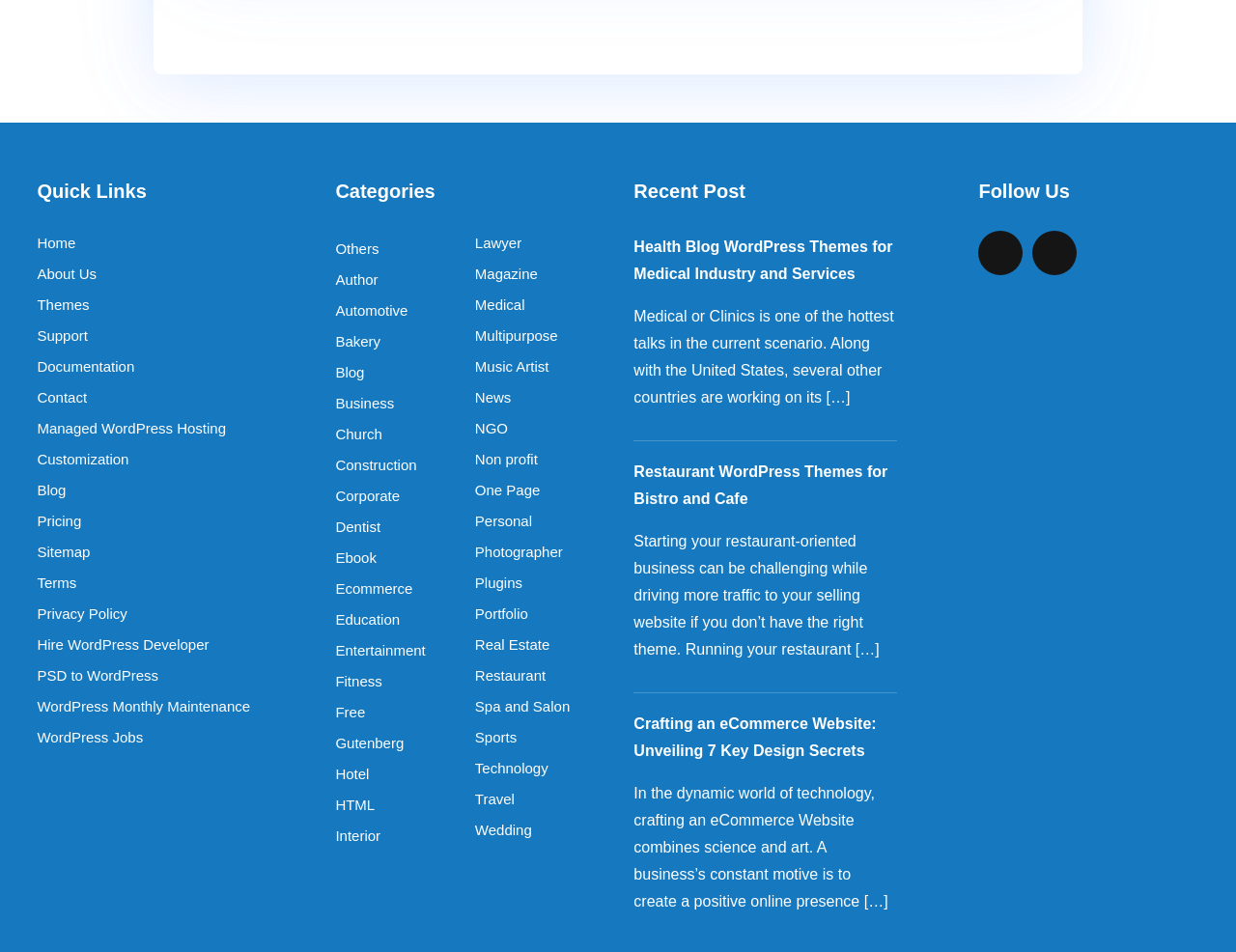Please identify the bounding box coordinates of the clickable area that will allow you to execute the instruction: "Read 'Crafting an eCommerce Website: Unveiling 7 Key Design Secrets' article".

[0.513, 0.752, 0.709, 0.797]